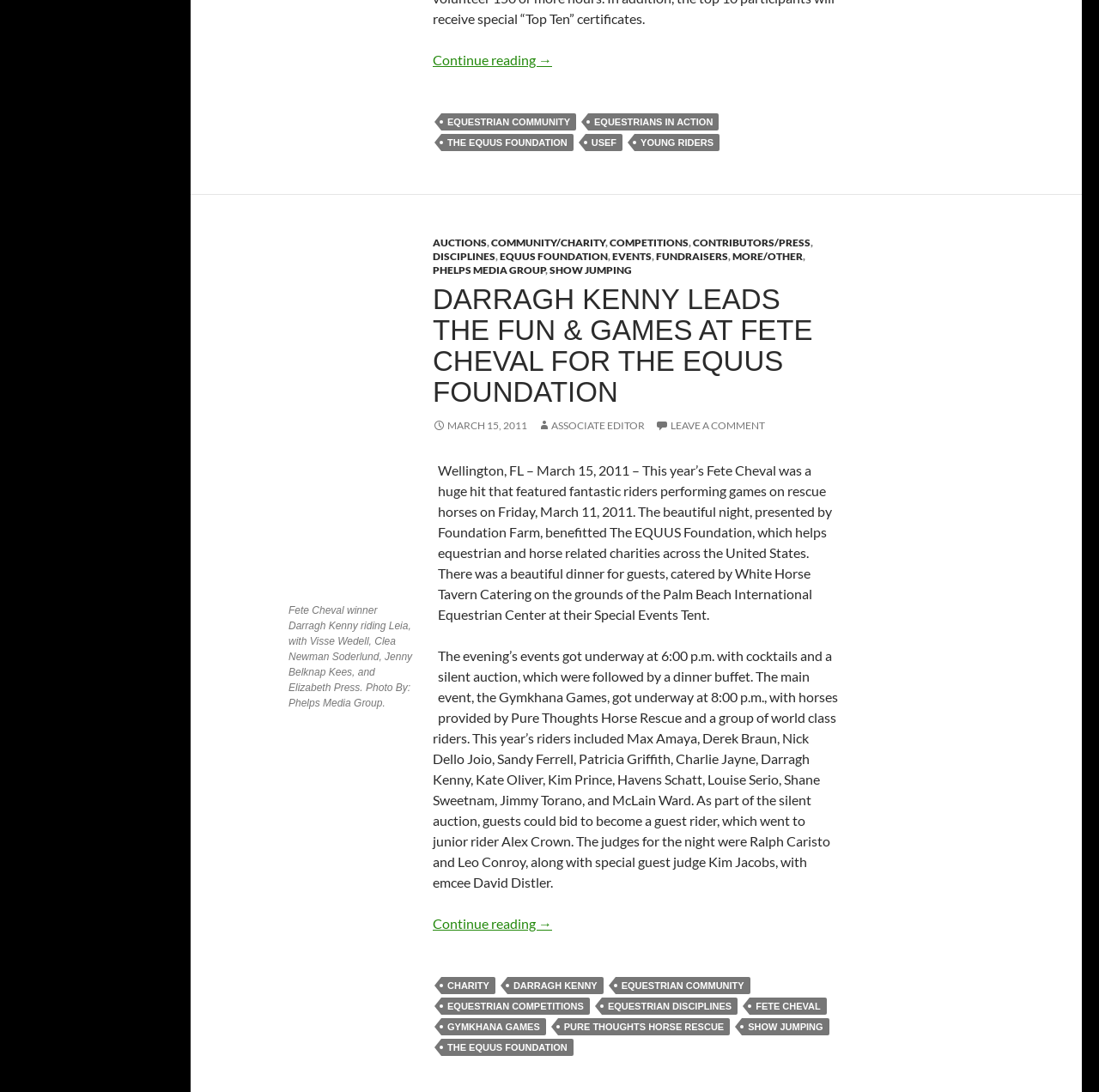Please provide a comprehensive response to the question based on the details in the image: What was the purpose of the silent auction at the Fete Cheval event?

The article mentions that the silent auction at the Fete Cheval event allowed guests to bid to become a guest rider, which was won by junior rider Alex Crown.